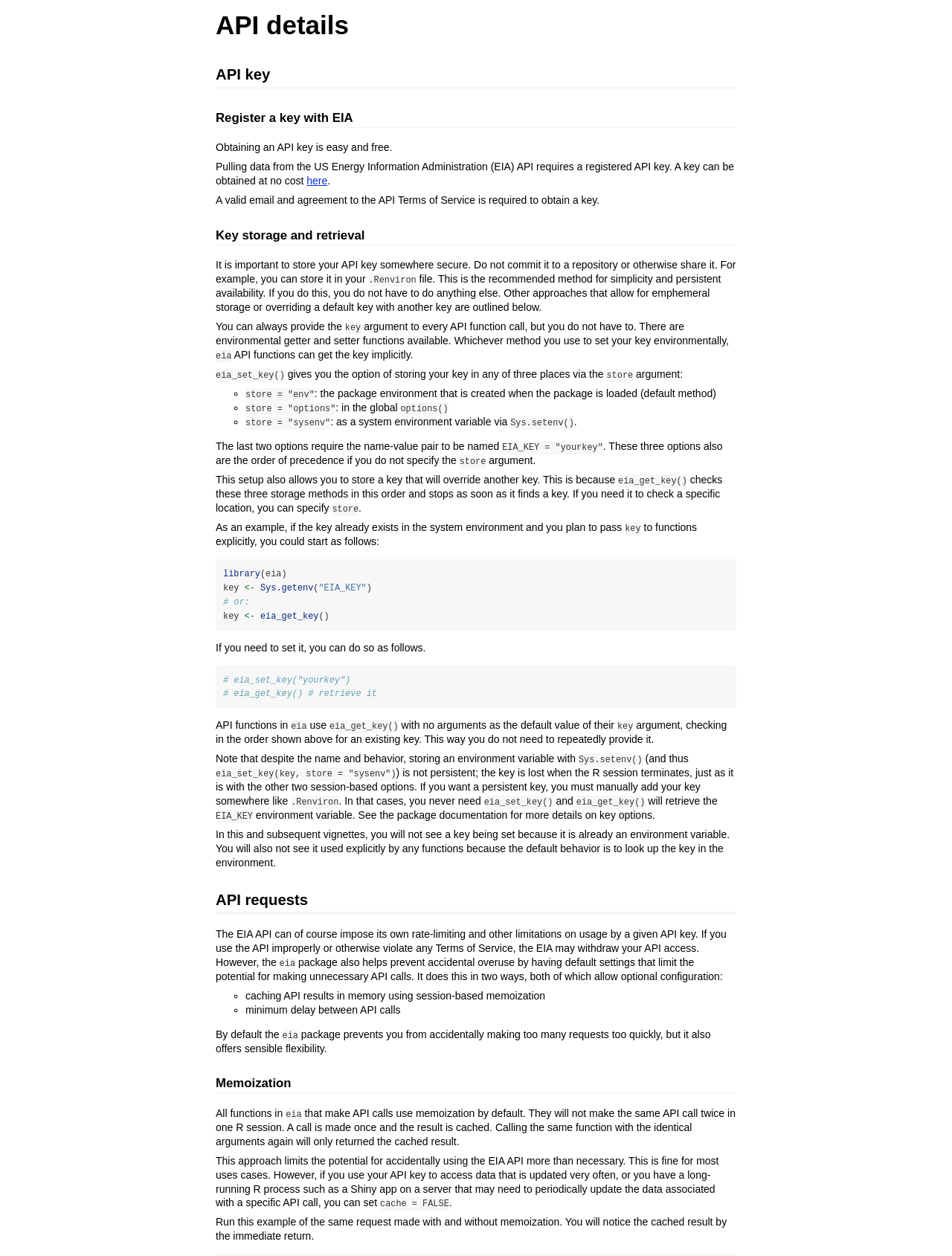Give a detailed account of the webpage.

The webpage is about API details, specifically focusing on obtaining and using an API key from the US Energy Information Administration (EIA). 

At the top, there is a heading "API details" followed by a subheading "API key" and then another subheading "Register a key with EIA". Below these headings, there is a brief introduction explaining that an API key is required to pull data from the EIA API and that it can be obtained at no cost.

The page then explains the importance of storing the API key securely and provides guidance on how to do so. There are three options for storing the key: in the package environment, in the global options, or as a system environment variable. The page provides detailed information on each option, including the order of precedence if multiple options are used.

The page also explains how to set and retrieve the API key using specific functions, such as `eia_set_key()` and `eia_get_key()`. Additionally, it notes that API functions can use the key implicitly, and provides examples of how to use these functions.

Further down, the page discusses API requests and notes that the EIA API may impose its own rate-limiting and other limitations on usage by a given API key. It also warns that improper use or violation of the Terms of Service may result in the EIA withdrawing API access.

Throughout the page, there are several code blocks and bullet points that provide additional information and examples to support the text.